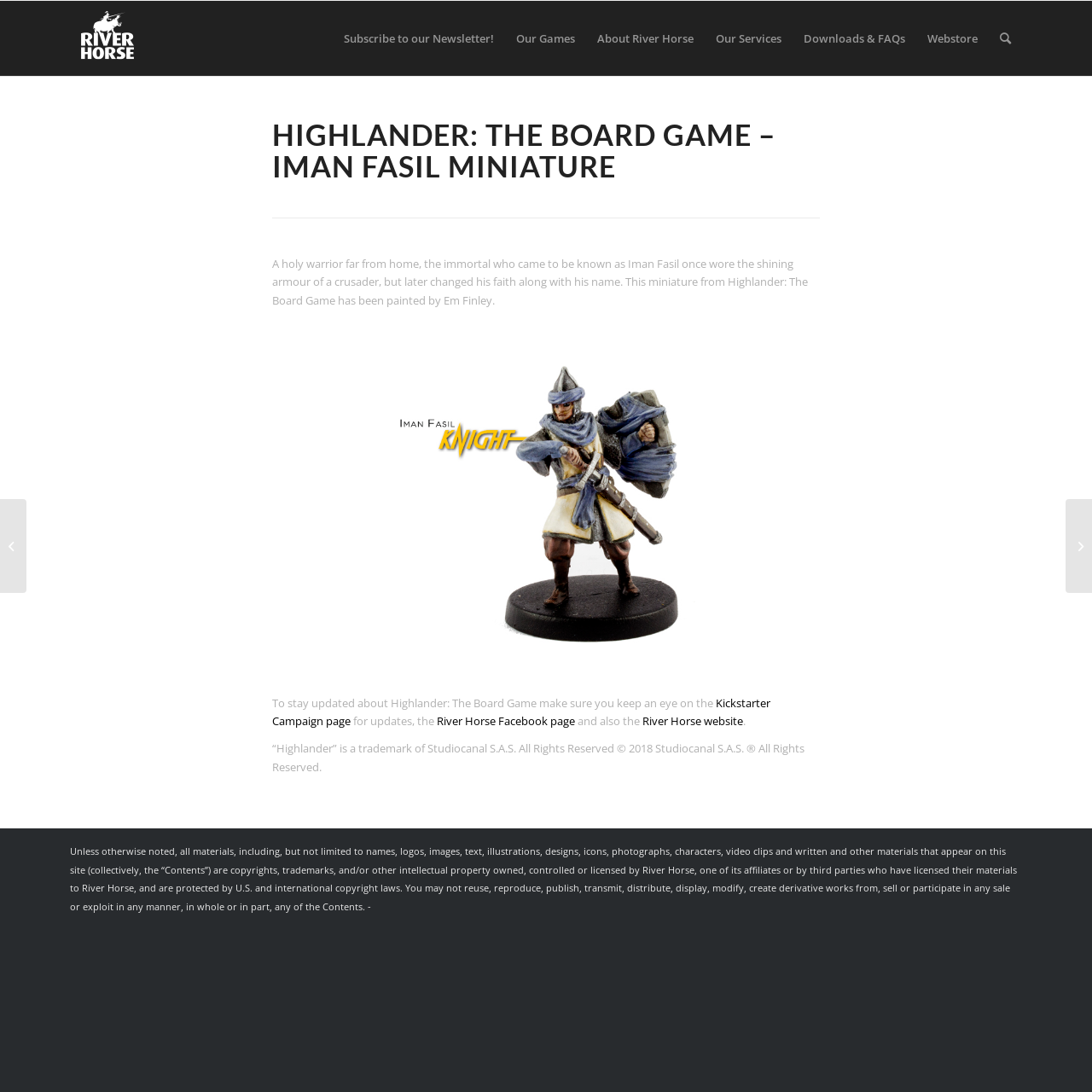Summarize the webpage with intricate details.

The webpage is about Highlander: The Board Game, specifically featuring Iman Fasil Miniature by River Horse. At the top left corner, there is a logo of River Horse, accompanied by a menu bar with several options, including "Subscribe to our Newsletter!", "Our Games", "About River Horse", "Our Services", "Downloads & FAQs", "Webstore", and "Search".

Below the menu bar, there is a main section that takes up most of the page. It starts with a heading that reads "HIGHLANDER: THE BOARD GAME – IMAN FASIL MINIATURE". This is followed by a brief description of Iman Fasil, a holy warrior who once wore the shining armor of a crusader.

To the right of the description, there is an image of the Iman Fasil miniature, which has been painted by Em Finley. Below the image, there is a paragraph of text that encourages visitors to stay updated about Highlander: The Board Game by checking the Kickstarter Campaign page, the River Horse Facebook page, and the River Horse website.

At the bottom of the main section, there is a copyright notice that states "“Highlander” is a trademark of Studiocanal S.A.S. All Rights Reserved © 2018 Studiocanal S.A.S. ® All Rights Reserved."

At the very bottom of the page, there is a content information section that displays a lengthy text about copyrights and trademarks, stating that all materials on the site are owned, controlled, or licensed by River Horse or its affiliates.

On the left side of the page, there is a link to "Jim Henson’s Labyrinth: The Board Game, Fireys! Fireys! expansion for Jim Henson's Labyrinth the Board Game by River Horse", accompanied by a small image of the Fireys! expansion. On the right side of the page, there is a link to "Painted example of Peacock (ancient) from Highlander The Board Game by River Horse Highlander: The Board Game – Ikhemu-Sek Miniature".